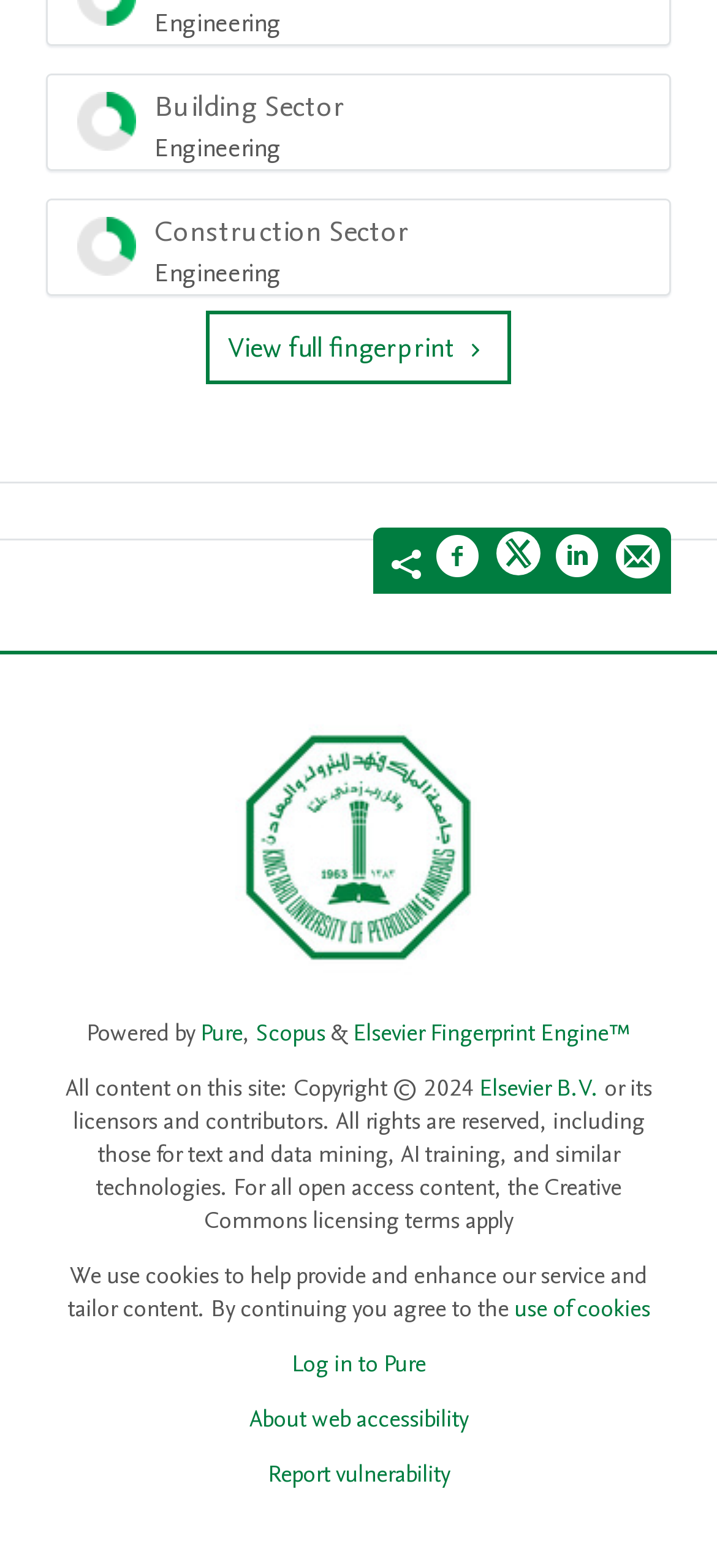Bounding box coordinates are specified in the format (top-left x, top-left y, bottom-right x, bottom-right y). All values are floating point numbers bounded between 0 and 1. Please provide the bounding box coordinate of the region this sentence describes: 10

None